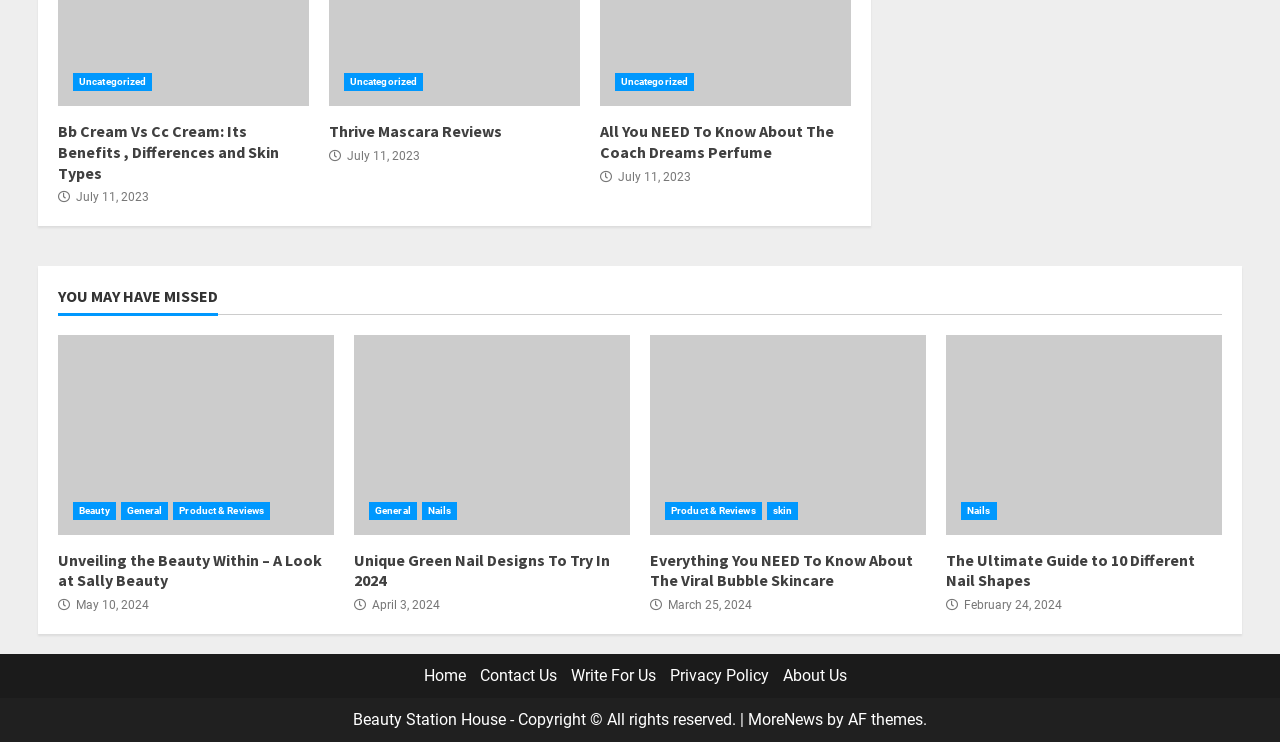Identify the bounding box coordinates for the region to click in order to carry out this instruction: "Contact". Provide the coordinates using four float numbers between 0 and 1, formatted as [left, top, right, bottom].

None